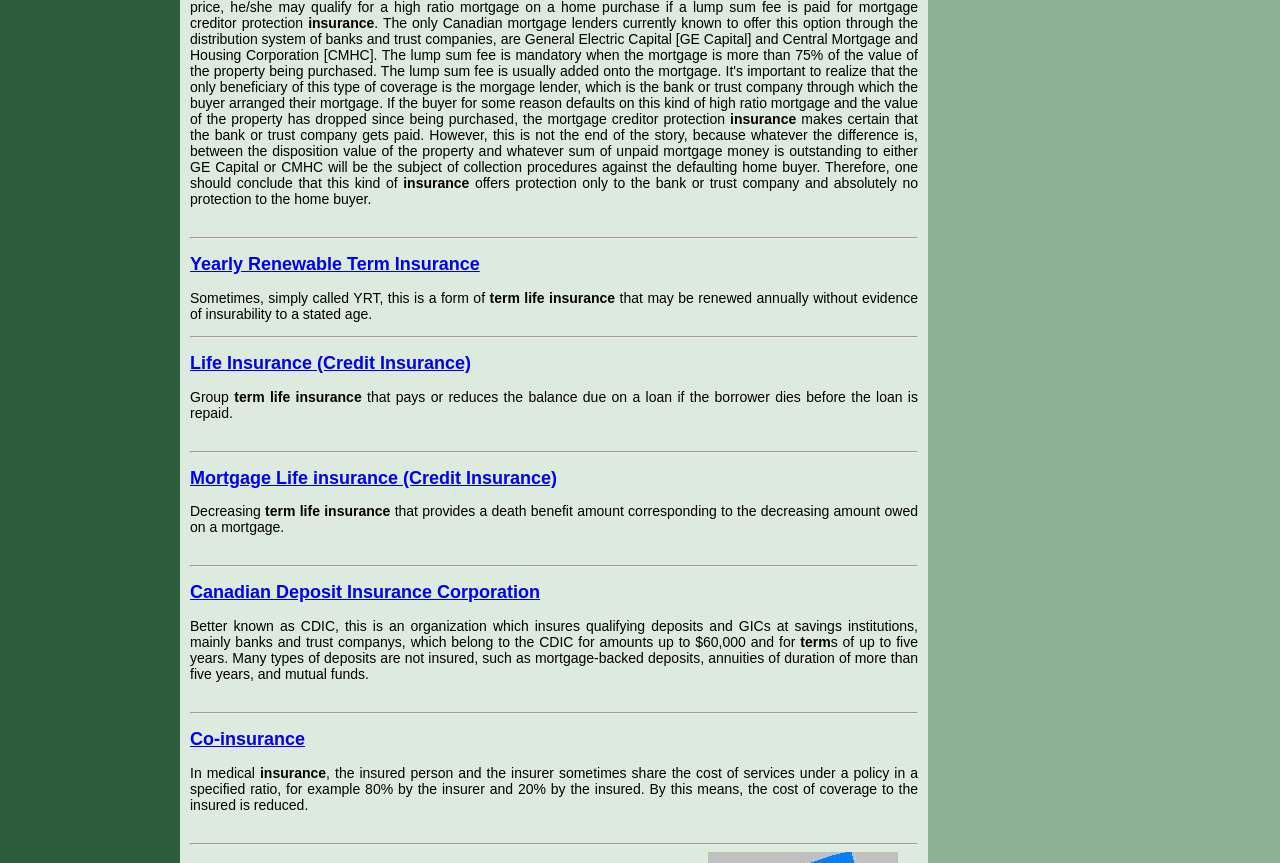What is the purpose of Mortgage Life insurance?
Provide a detailed and extensive answer to the question.

Mortgage Life insurance is a type of decreasing term life insurance that provides a death benefit amount corresponding to the decreasing amount owed on a mortgage, which pays or reduces the balance due on a loan if the borrower dies before the loan is repaid.